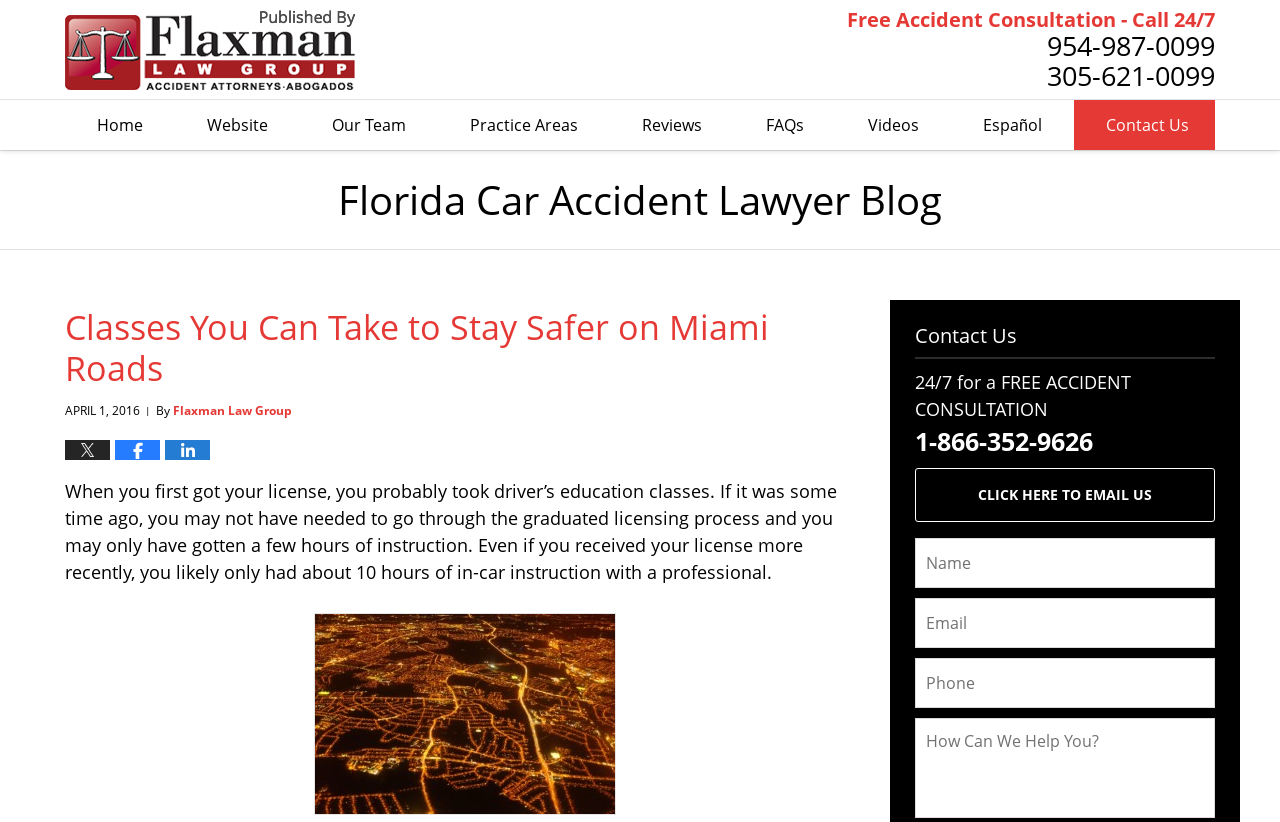Please identify the bounding box coordinates of the area that needs to be clicked to follow this instruction: "Fill in the first text box".

[0.715, 0.654, 0.949, 0.715]